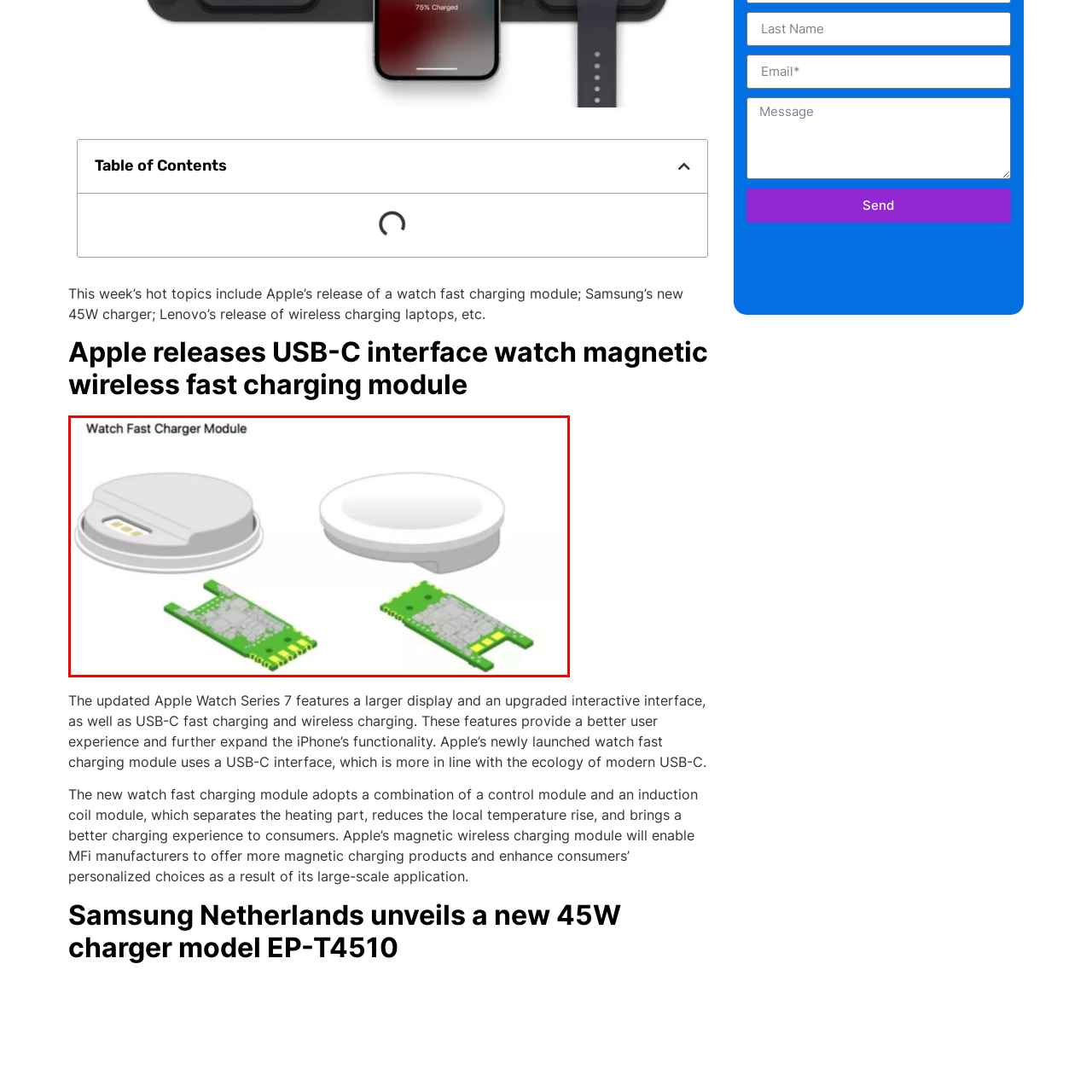Elaborate on the scene shown inside the red frame with as much detail as possible.

This image showcases the new "Watch Fast Charger Module" from Apple, prominently featuring two distinct components. On the left, the image displays the round charging pad designed for the Apple Watch, illustrating its sleek, minimalist design. Accompanying it is a schematic illustration of the internal modular component, shown below. This component, which has a vibrant green circuit board with various connectors and circuits, highlights advanced technology intended to optimize the charging process. Together, these innovations promise to enhance user convenience and performance, aligning with modern charging standards such as USB-C, which supports faster charging capabilities and greater compatibility with other devices.